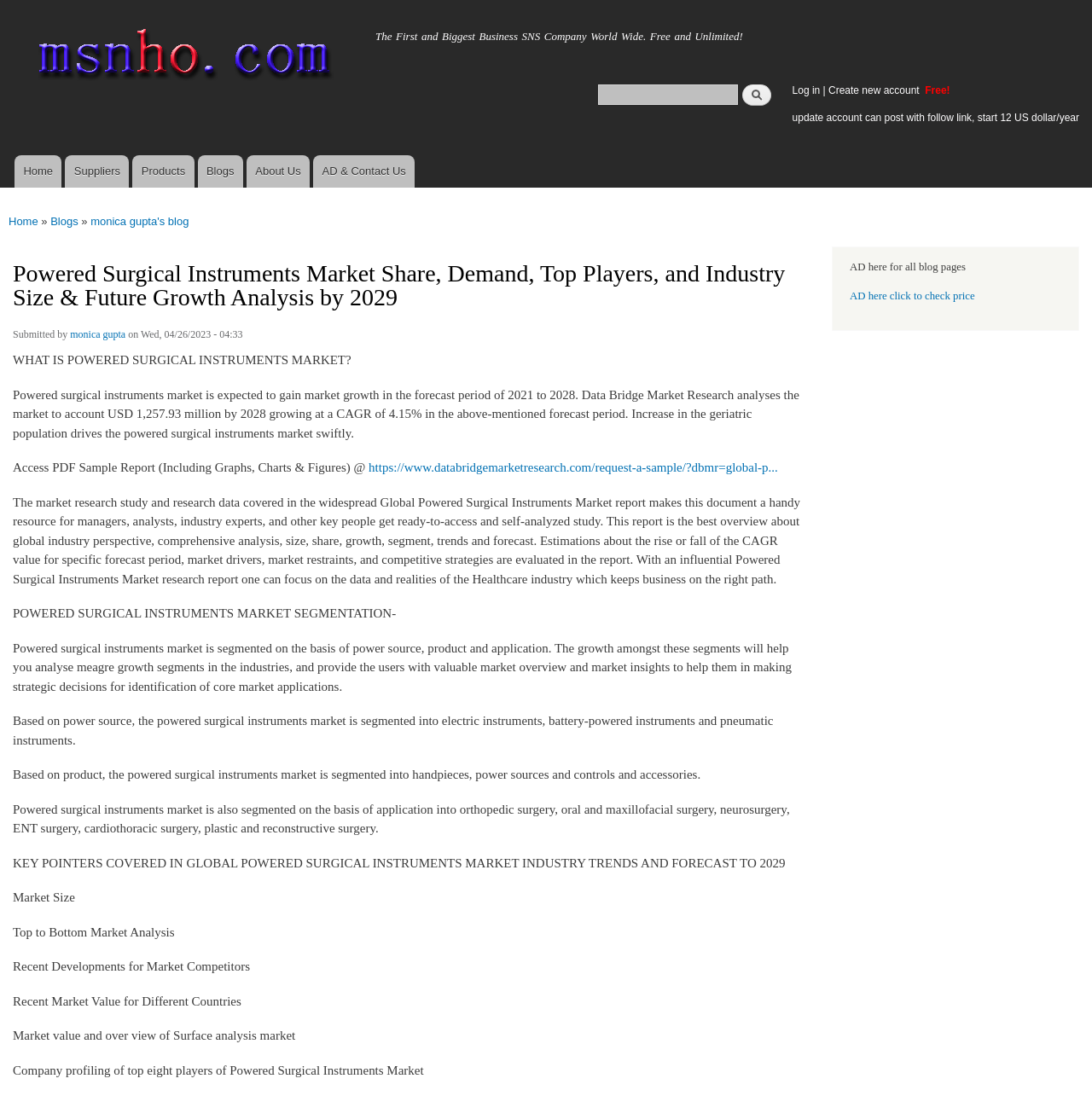Identify the bounding box of the HTML element described here: "parent_node: msnho.com title="Home"". Provide the coordinates as four float numbers between 0 and 1: [left, top, right, bottom].

[0.0, 0.0, 0.332, 0.106]